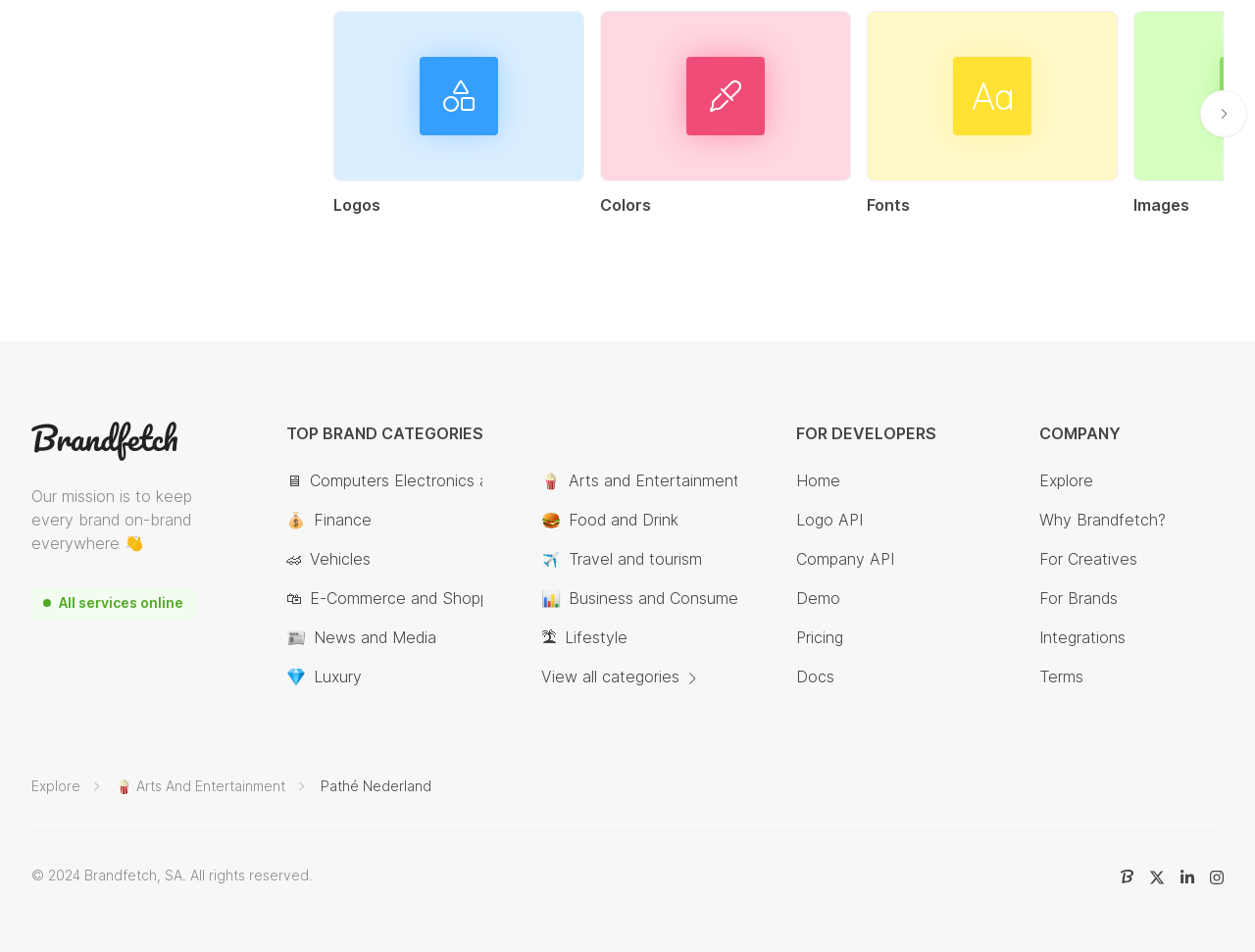Observe the image and answer the following question in detail: What is the name of the company?

The company name 'Brandfetch' is mentioned in the StaticText element 'Brandfetch logo' located at the top of the webpage, and also in the copyright notice at the bottom of the webpage.